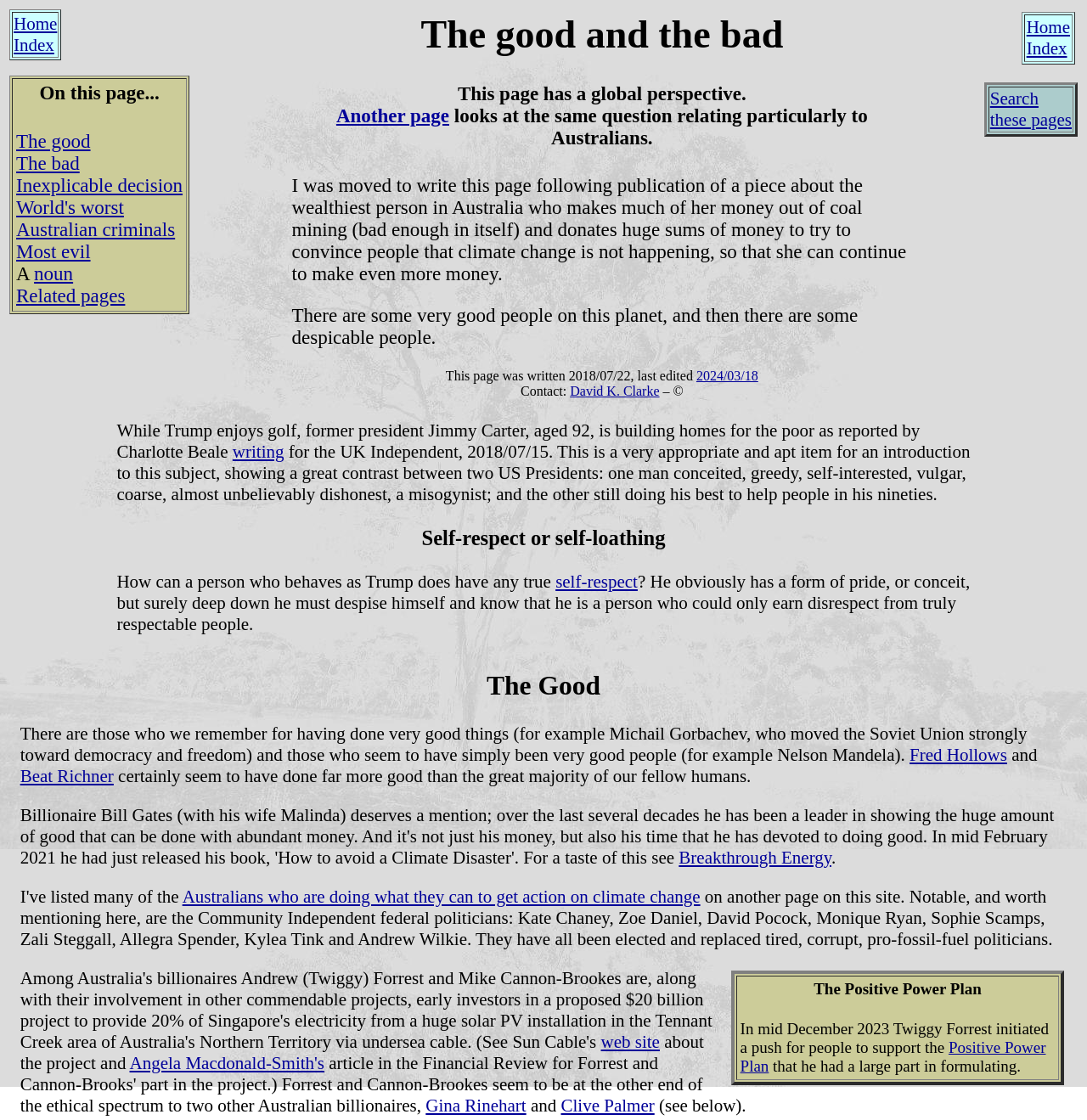Please determine the bounding box coordinates of the clickable area required to carry out the following instruction: "Learn about the Positive Power Plan". The coordinates must be four float numbers between 0 and 1, represented as [left, top, right, bottom].

[0.681, 0.875, 0.971, 0.891]